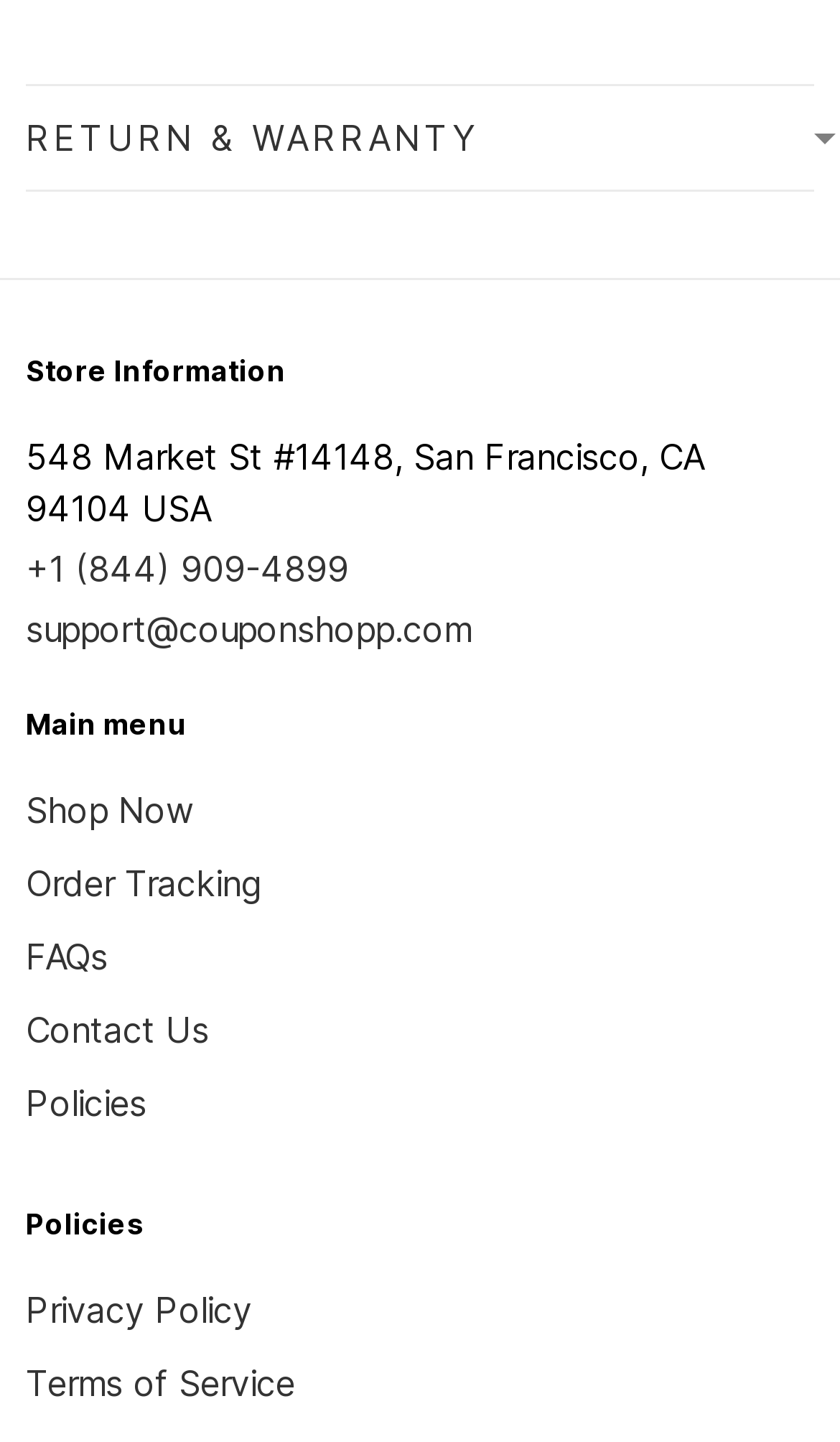Provide a short answer to the following question with just one word or phrase: Is there a DMCA report link?

Yes